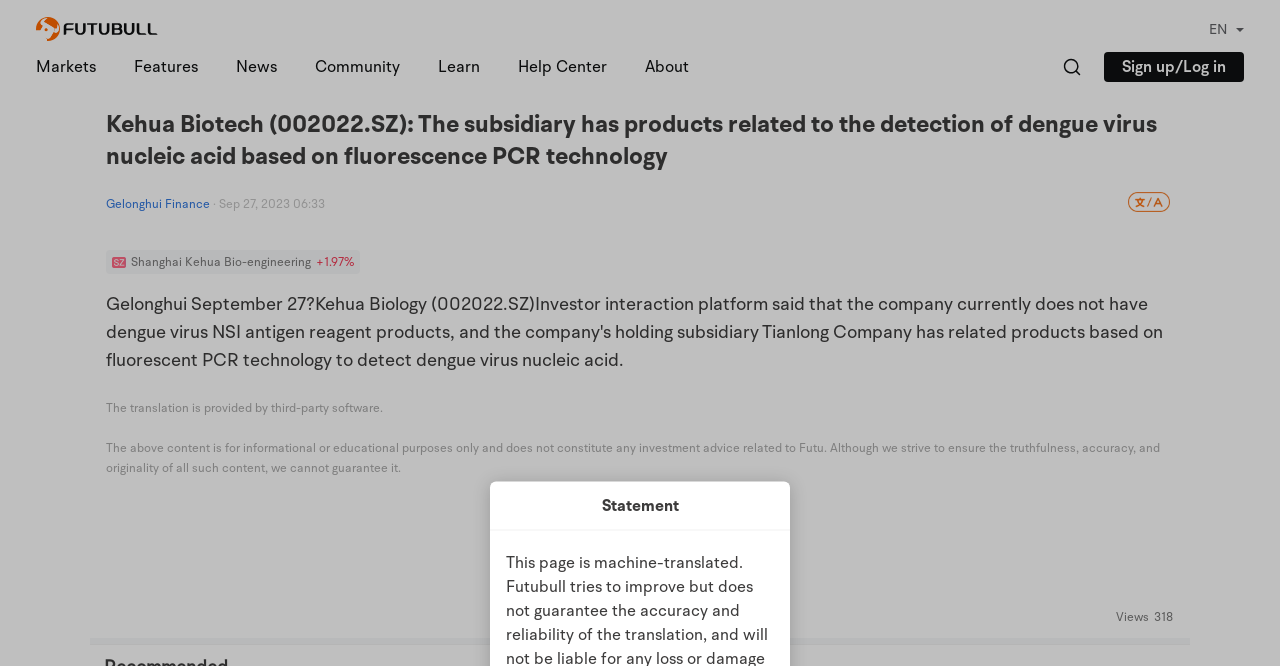Create an elaborate caption that covers all aspects of the webpage.

This webpage appears to be a news article or a financial report about Kehua Biology, a company listed on the Shanghai stock exchange (002022.SZ). At the top left corner, there is a logo of Futuhk, and next to it, there are several navigation links, including "Markets", "Features", "News", "Community", and "Learn". On the top right corner, there is a link to the "Help Center" and "About" pages, as well as a "Sign up/Log in" button.

Below the navigation links, there is a prominent heading that summarizes the content of the page, stating that Kehua Biology's subsidiary has products related to the detection of dengue virus nucleic acid based on fluorescence PCR technology. 

To the right of the heading, there is a search box where users can input keywords. Above the search box, there is a small image, and to the right of the search box, there is another small image.

The main content of the page is divided into several sections. The first section appears to be a news article or a report, citing a statement from Kehua Biology on an investor interactive platform. The statement mentions that the company currently has no NSI antigen reagent products for the dengue virus. 

Below the statement, there are several links, including "Gelonghui Finance" and "Shanghai Kehua Bio-engineering", which may be related to the company or the industry. There is also a timestamp, "Sep 27, 2023 06:33", indicating when the article or report was published.

Further down the page, there is a disclaimer stating that the translation of the content is provided by third-party software, and another disclaimer stating that the content is for informational or educational purposes only and does not constitute any investment advice.

At the bottom of the page, there are several interactive elements, including a "Like" button and a "Views" counter, which displays the number "318". Finally, there is a heading titled "Statement", which may be related to the company's official statement or policy.